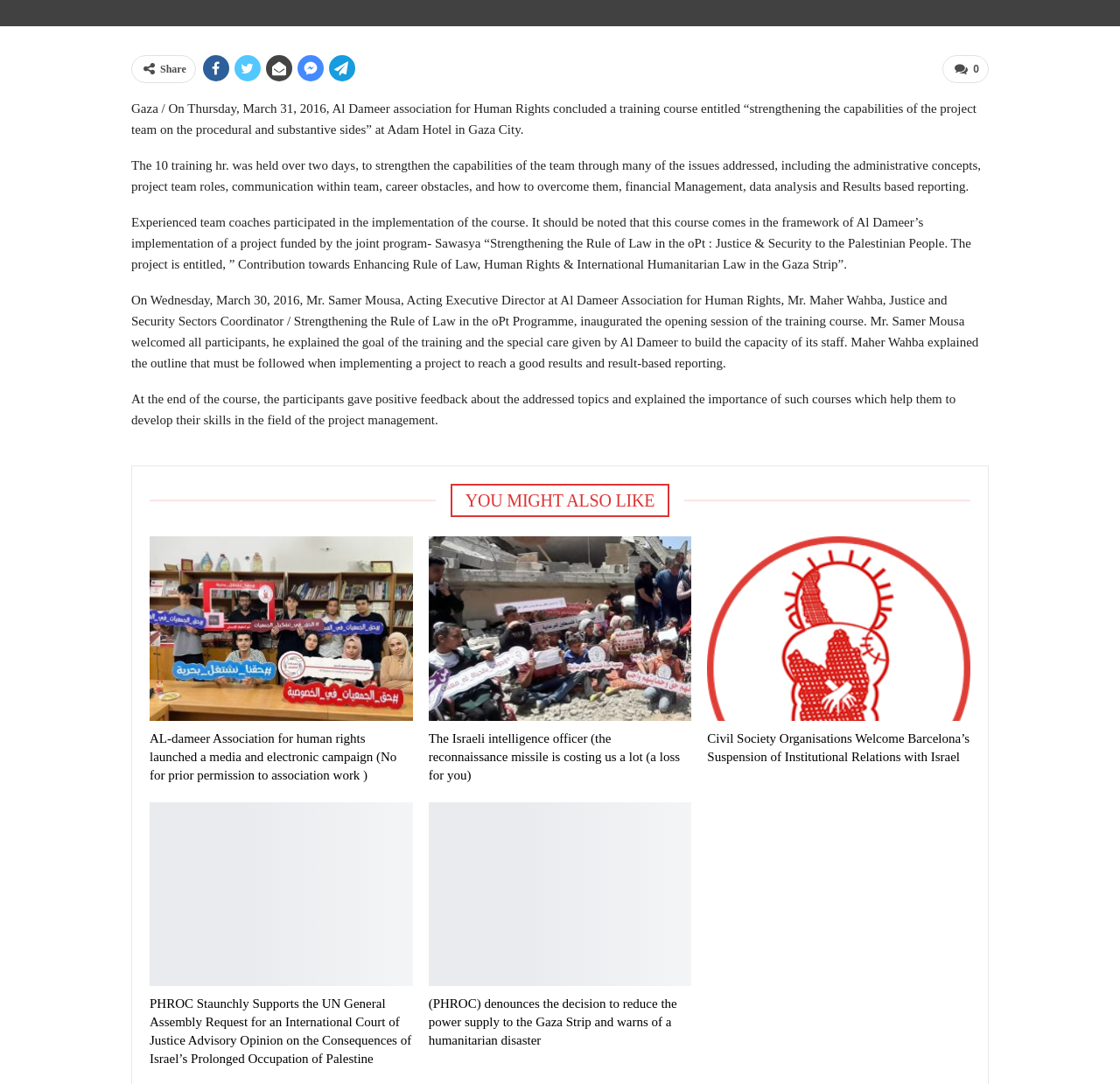Locate the UI element that matches the description 0 in the webpage screenshot. Return the bounding box coordinates in the format (top-left x, top-left y, bottom-right x, bottom-right y), with values ranging from 0 to 1.

[0.842, 0.051, 0.883, 0.077]